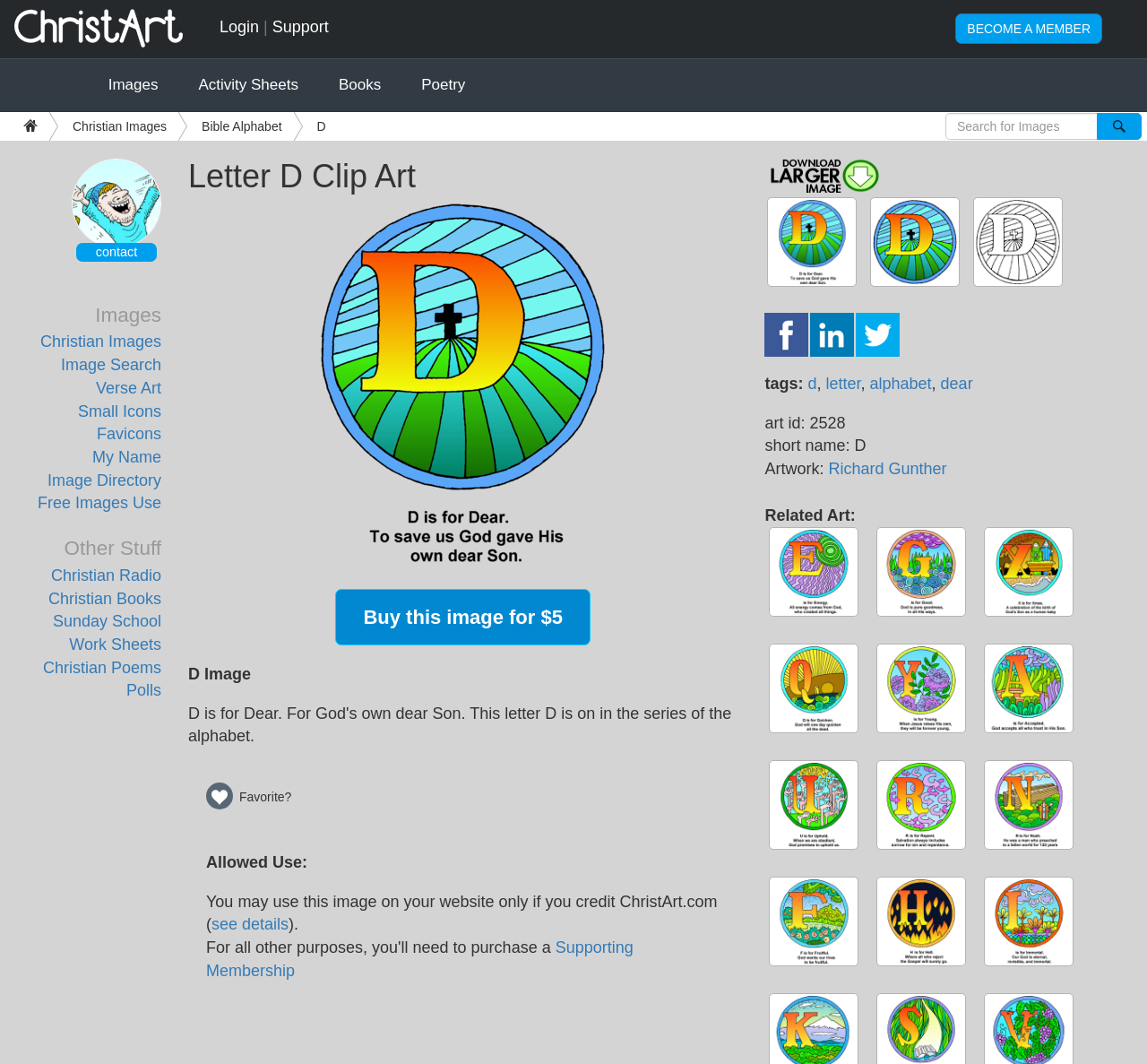Given the element description Image Search, predict the bounding box coordinates for the UI element in the webpage screenshot. The format should be (top-left x, top-left y, bottom-right x, bottom-right y), and the values should be between 0 and 1.

[0.053, 0.335, 0.141, 0.351]